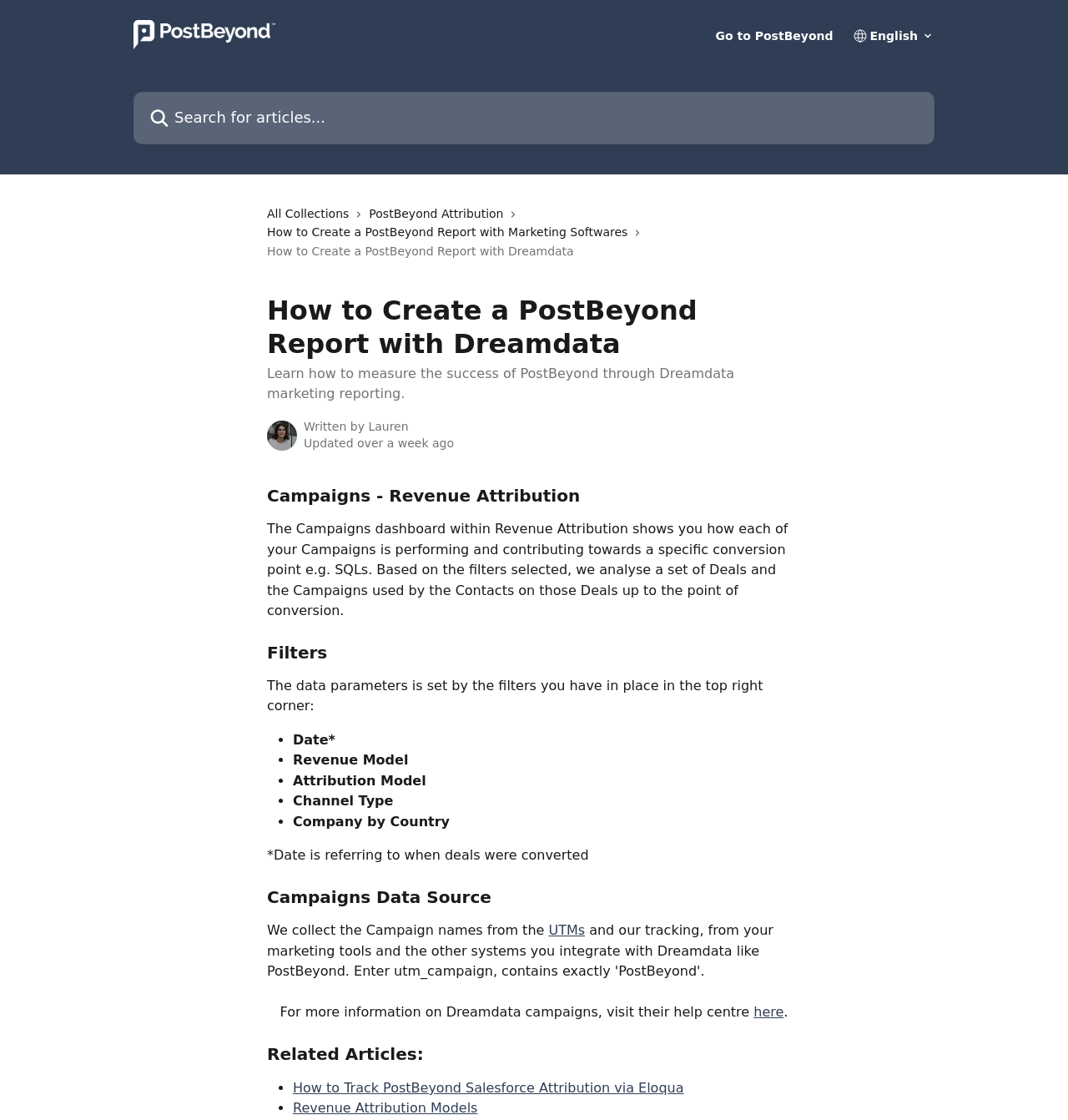Using the given element description, provide the bounding box coordinates (top-left x, top-left y, bottom-right x, bottom-right y) for the corresponding UI element in the screenshot: Zmanda Recovery Manager for MySQL

None